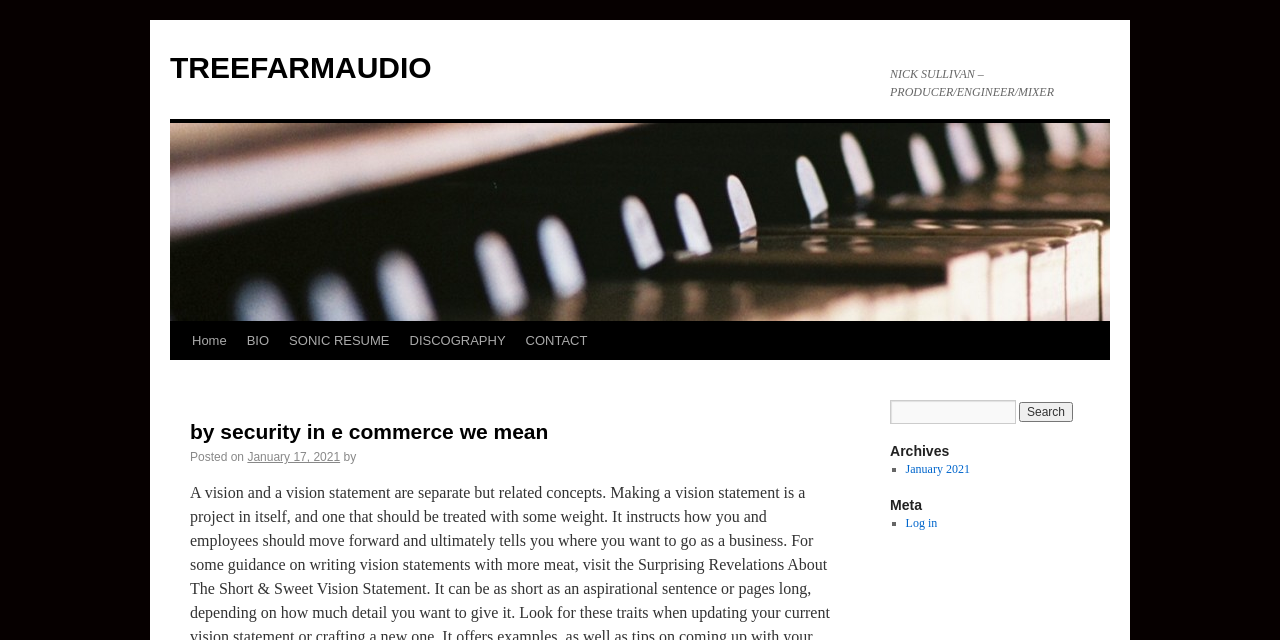Identify the bounding box coordinates of the region that should be clicked to execute the following instruction: "log in".

[0.707, 0.806, 0.732, 0.828]